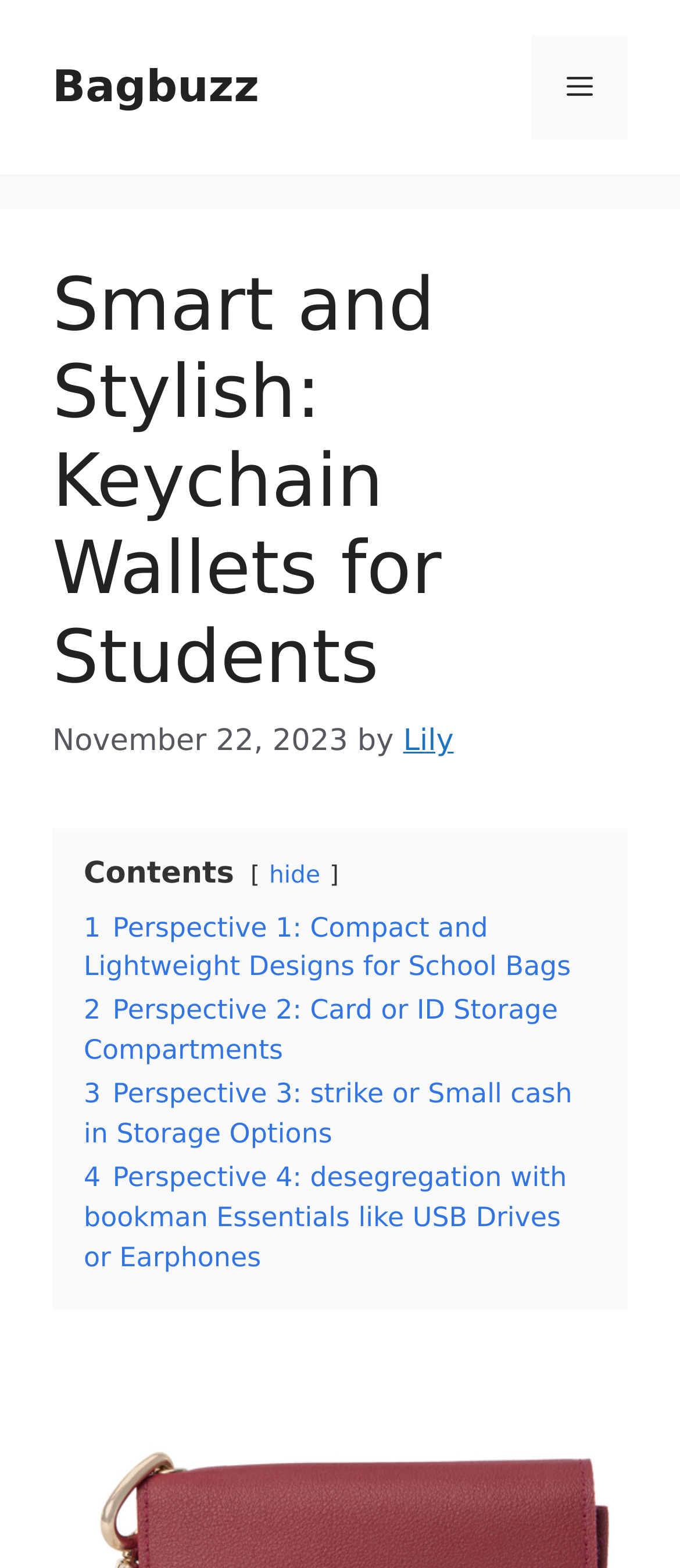Locate the bounding box coordinates of the element that should be clicked to fulfill the instruction: "Hide the contents".

[0.396, 0.55, 0.471, 0.567]